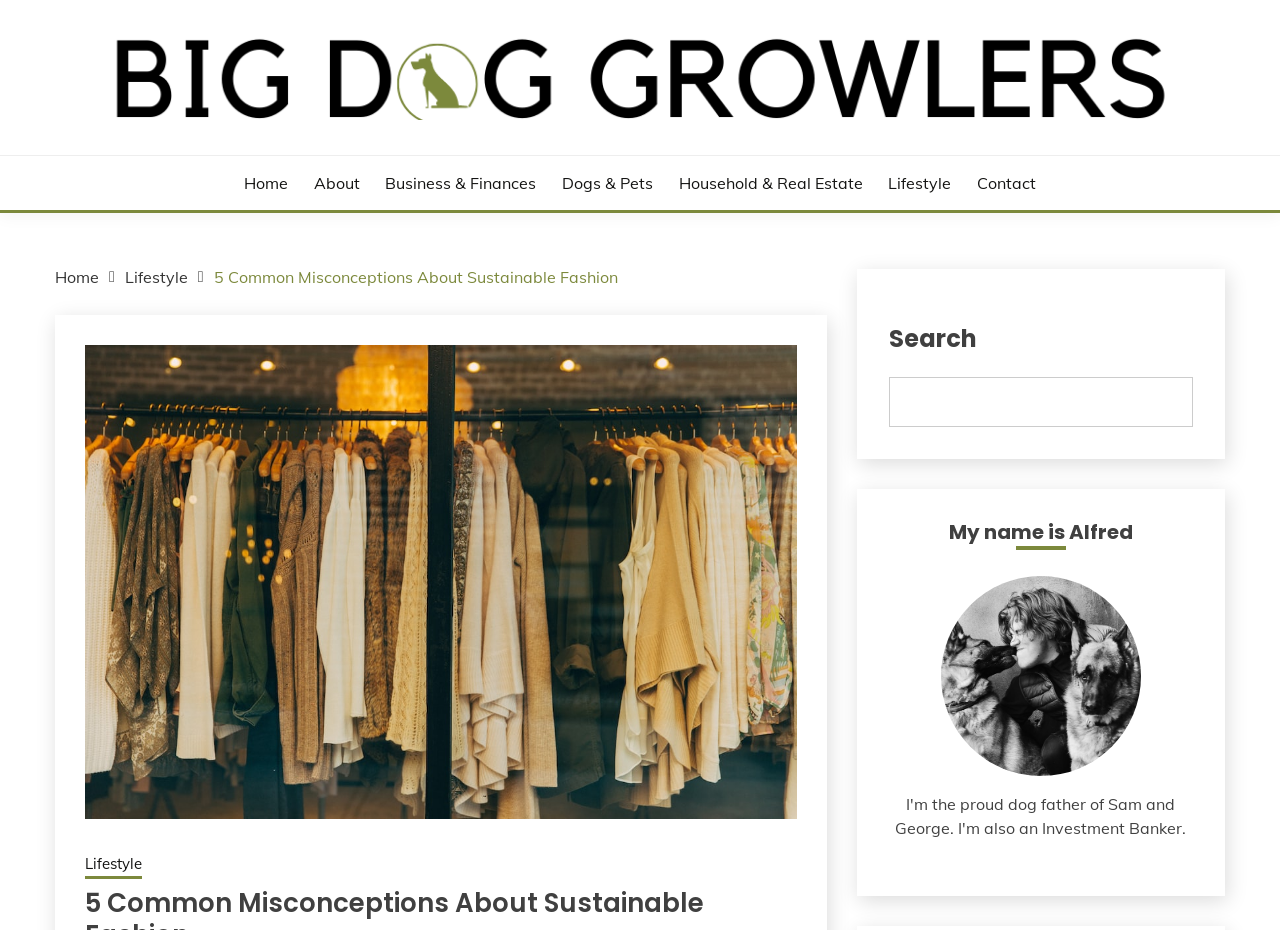Who is the author of the article?
Deliver a detailed and extensive answer to the question.

The author of the article can be determined by looking at the heading 'My name is Alfred' with bounding box coordinates [0.694, 0.56, 0.932, 0.592], which suggests that Alfred is the author of the article.